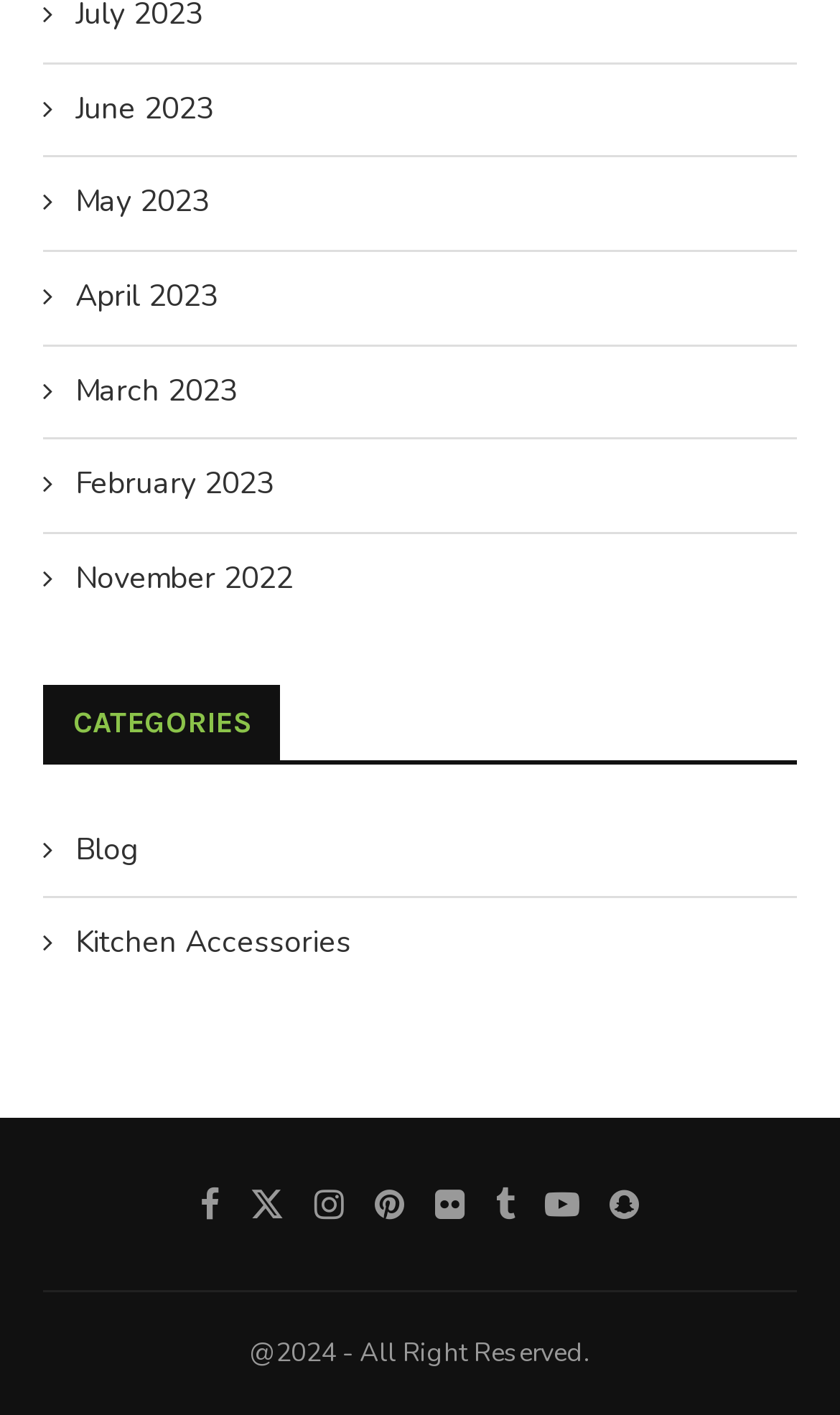Using the provided element description: "Snapchat", identify the bounding box coordinates. The coordinates should be four floats between 0 and 1 in the order [left, top, right, bottom].

[0.726, 0.835, 0.762, 0.866]